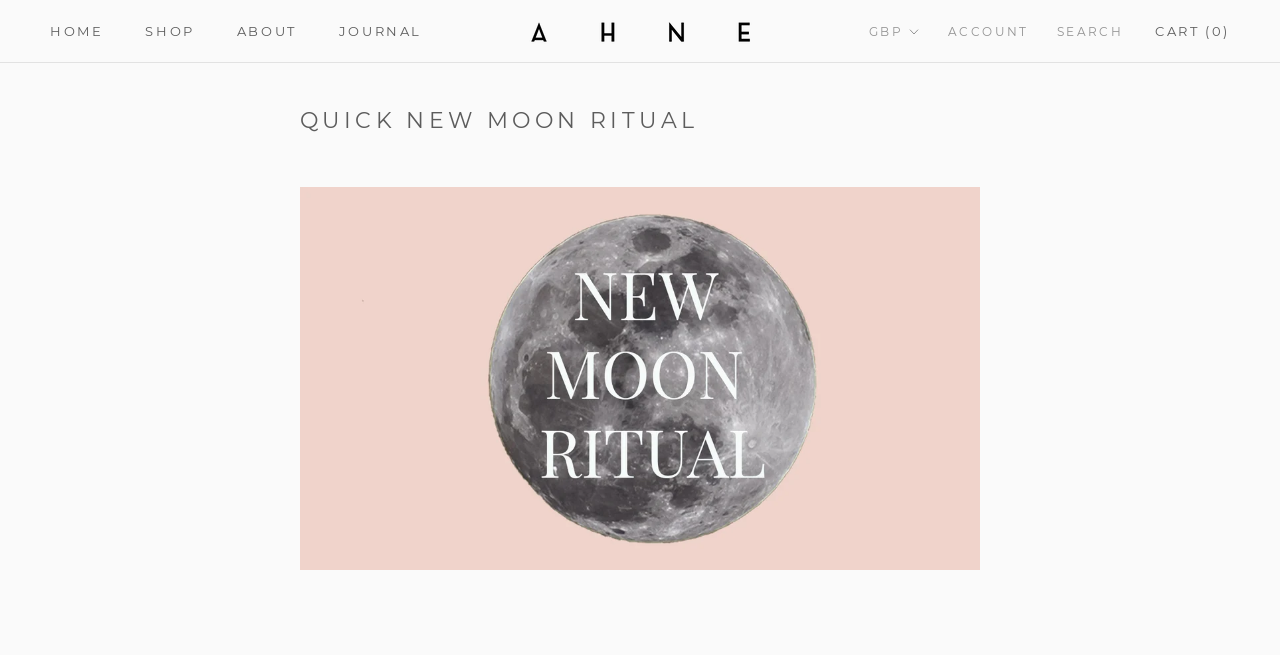How many social media links are present?
Based on the image content, provide your answer in one word or a short phrase.

3